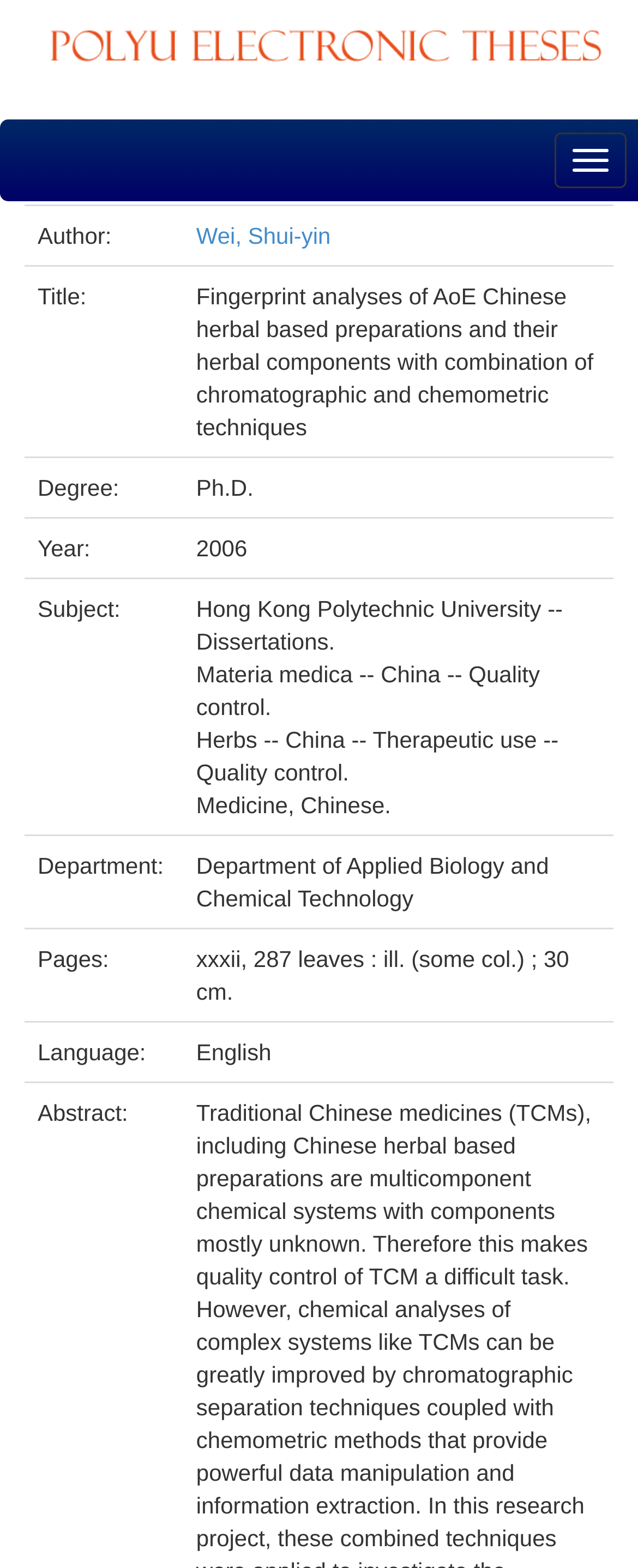What is the degree of the author?
Answer the question with detailed information derived from the image.

I found the degree by looking at the gridcell element with the label 'Degree:' and its corresponding value 'Ph.D.'.